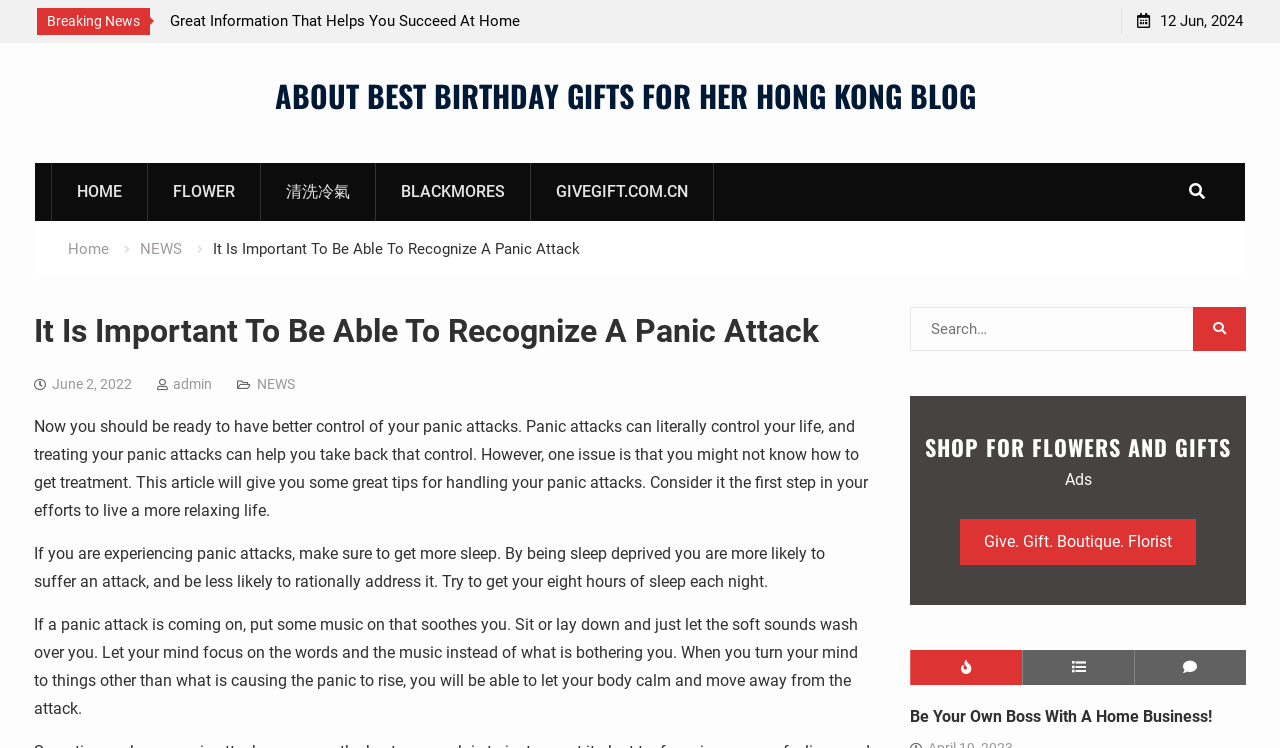Determine the bounding box coordinates of the target area to click to execute the following instruction: "Search for something."

[0.711, 0.41, 0.973, 0.47]